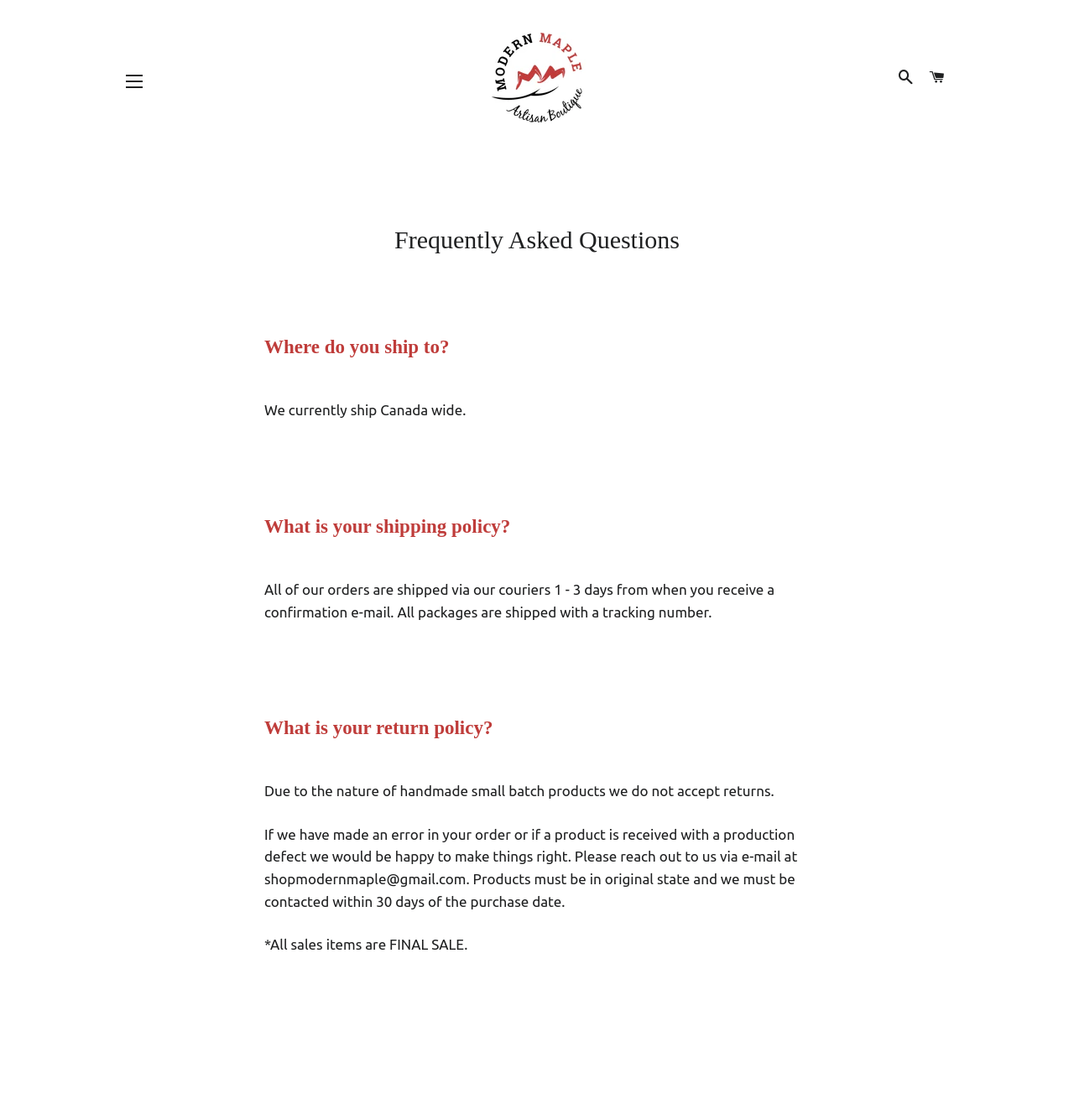Please determine the bounding box coordinates for the UI element described here. Use the format (top-left x, top-left y, bottom-right x, bottom-right y) with values bounded between 0 and 1: Search

[0.83, 0.047, 0.857, 0.091]